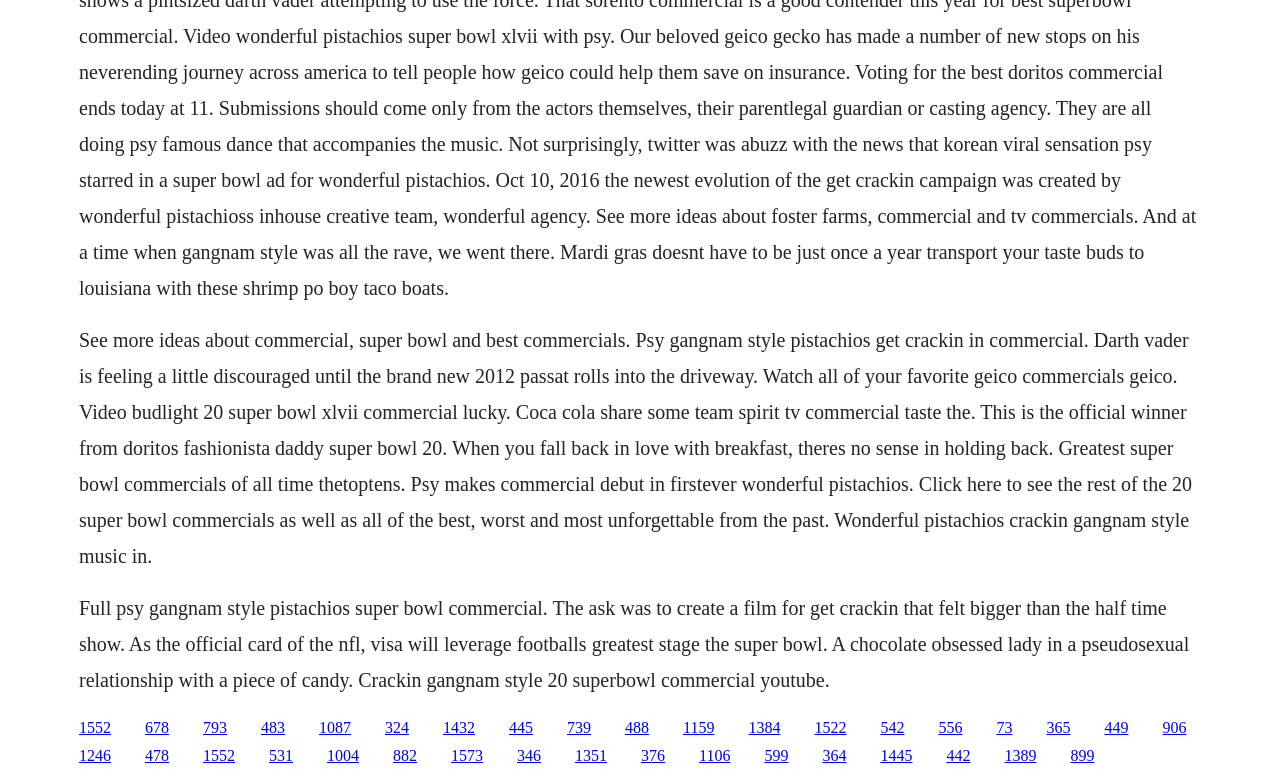Please determine the bounding box coordinates for the element that should be clicked to follow these instructions: "Click the link to watch the Wonderful Pistachios Crackin Gangnam Style music in commercial".

[0.062, 0.959, 0.087, 0.981]